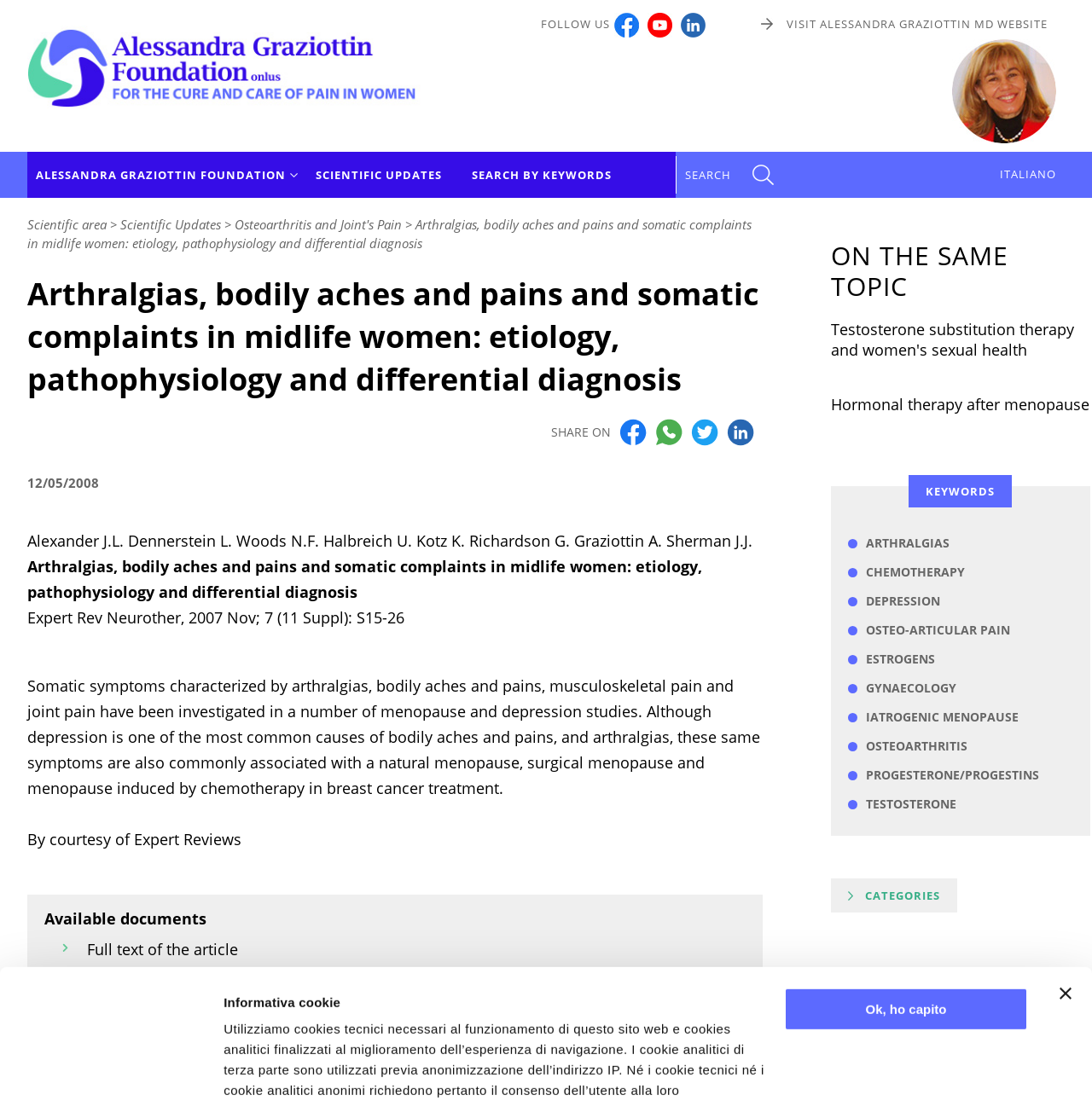Can you show the bounding box coordinates of the region to click on to complete the task described in the instruction: "Read the article 'Arthralgias, bodily aches and pains and somatic complaints in midlife women: etiology, pathophysiology and differential diagnosis'"?

[0.025, 0.196, 0.688, 0.229]